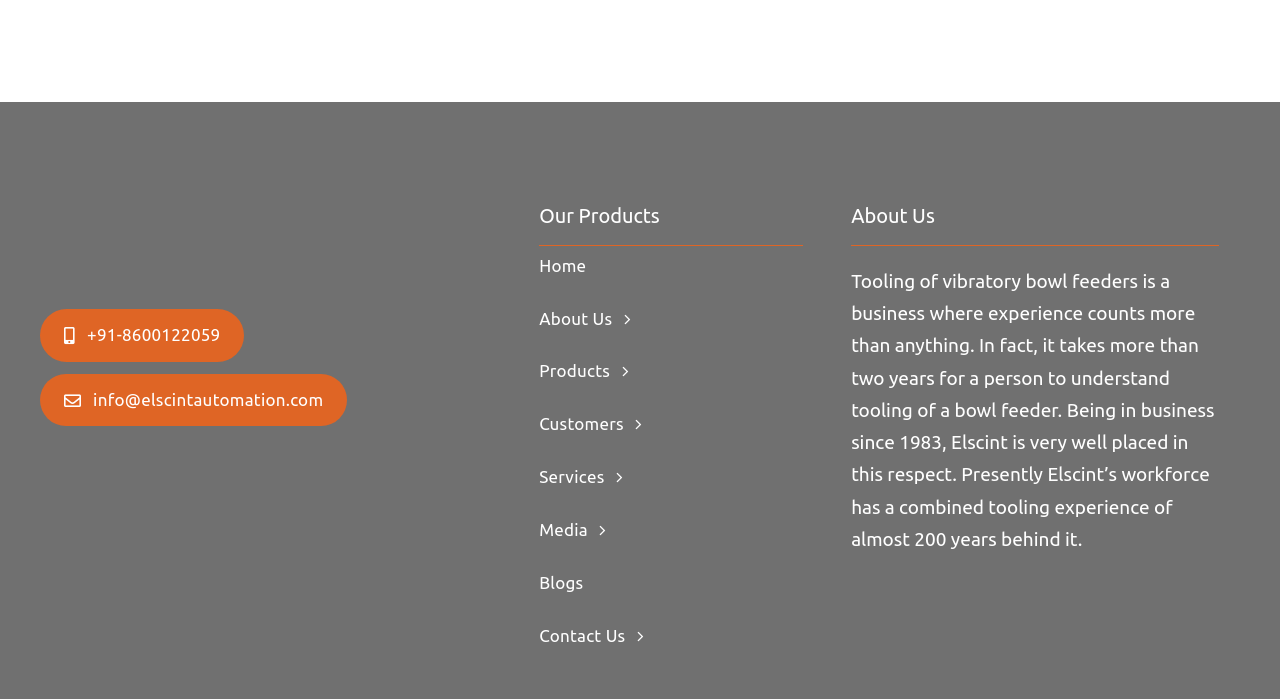Locate the bounding box of the UI element described by: "About Us" in the given webpage screenshot.

[0.421, 0.427, 0.628, 0.489]